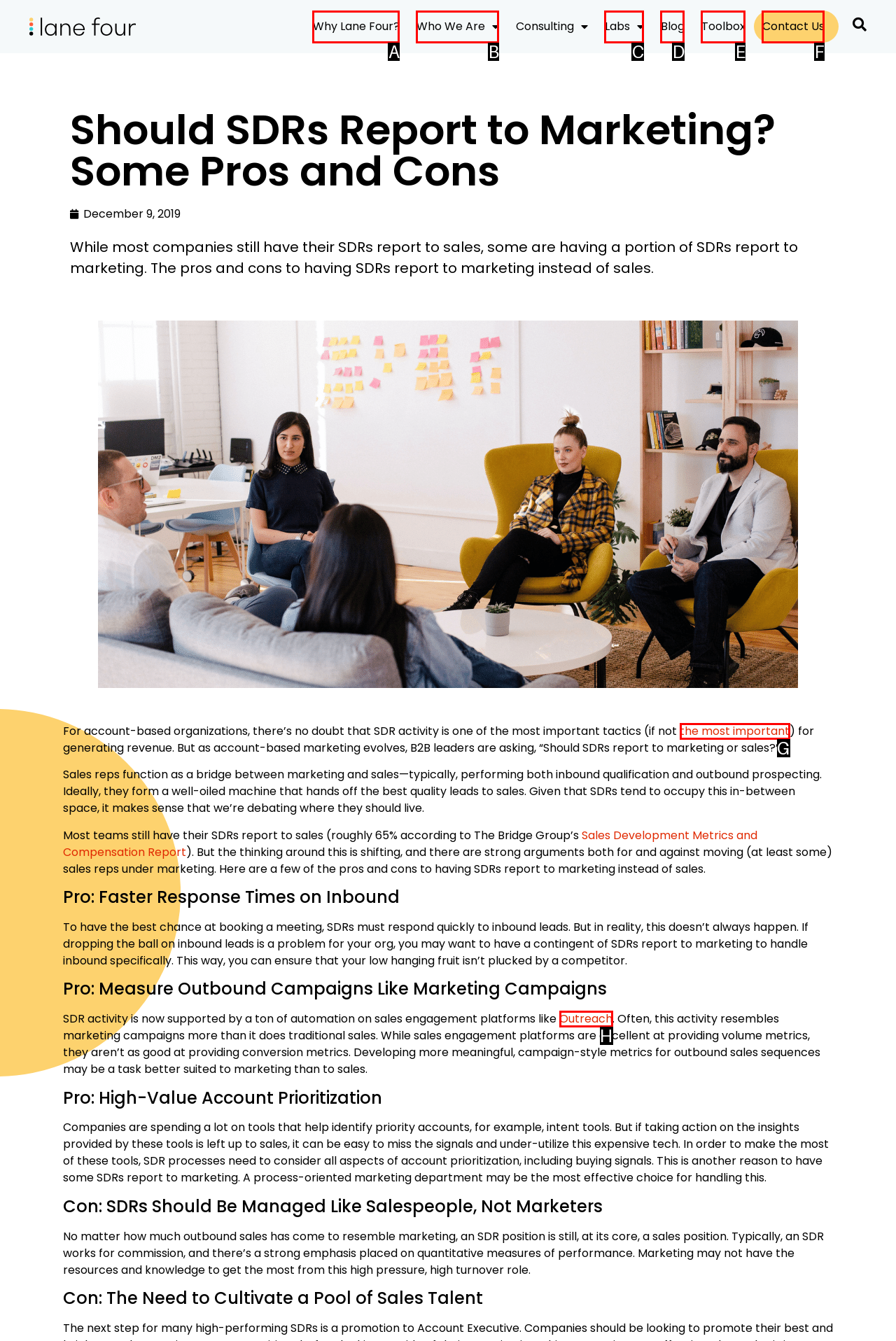Identify the matching UI element based on the description: Contact Us
Reply with the letter from the available choices.

F